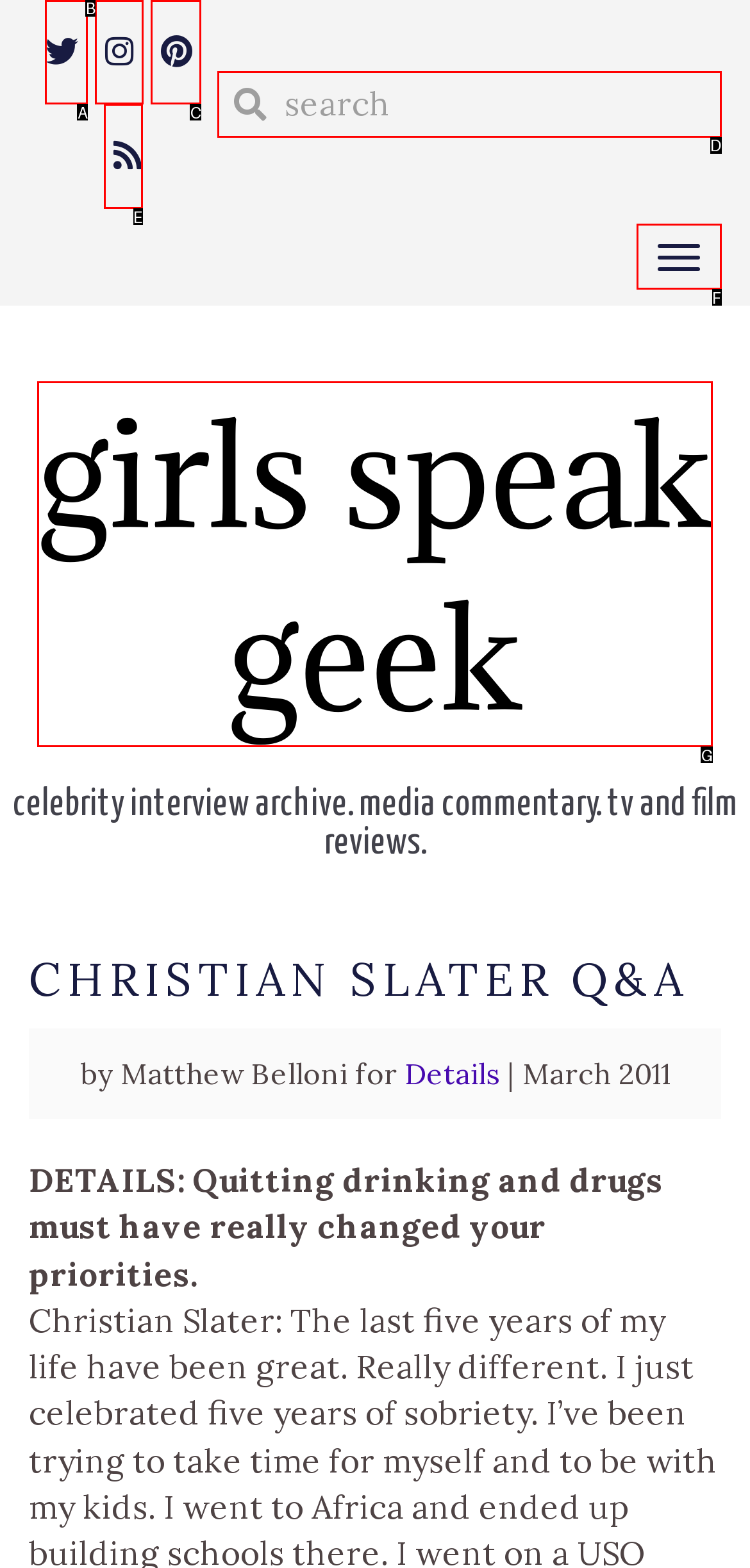Tell me the letter of the option that corresponds to the description: girls speak geek
Answer using the letter from the given choices directly.

G